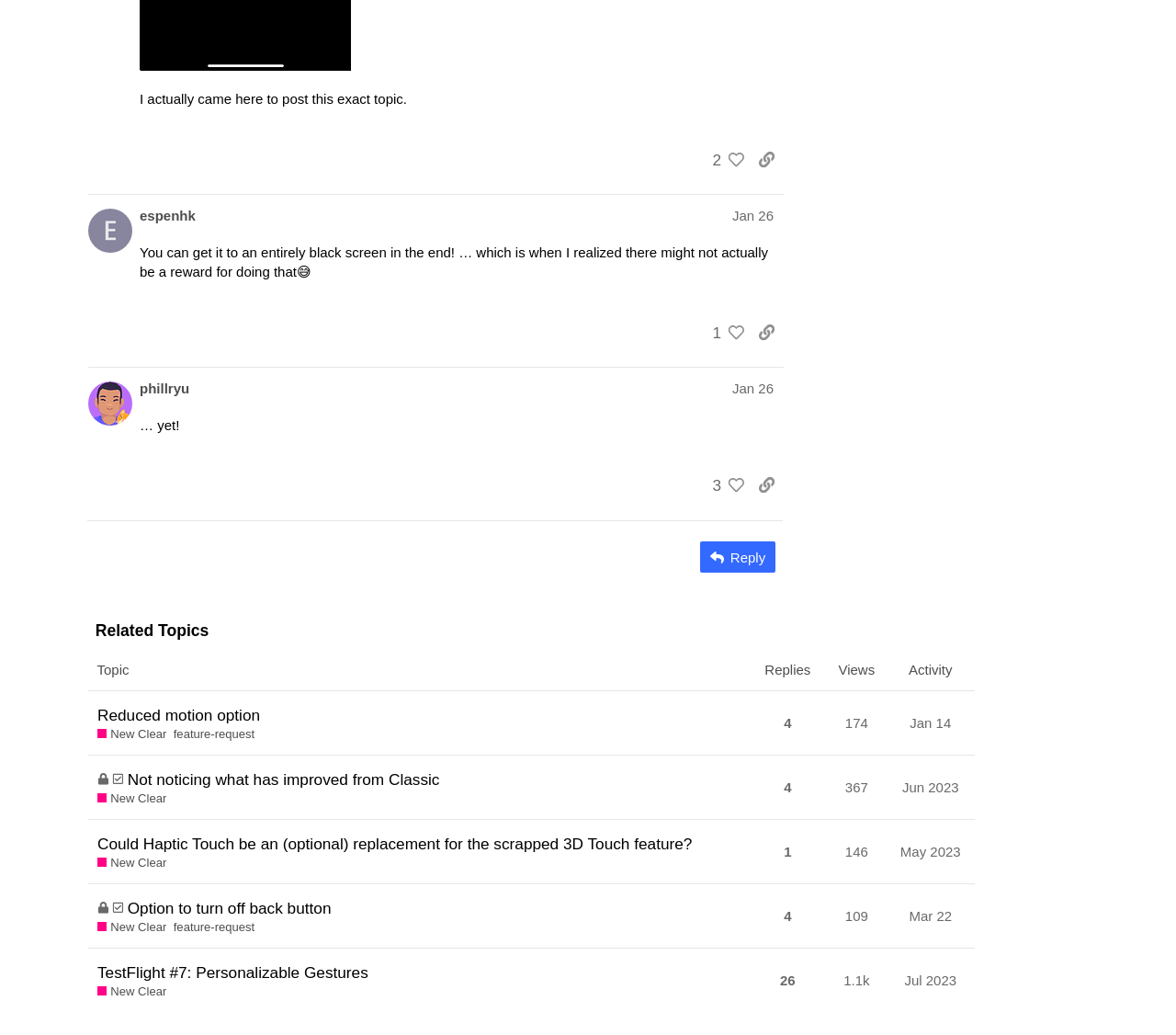Point out the bounding box coordinates of the section to click in order to follow this instruction: "Sort the related topics by replies".

[0.64, 0.627, 0.699, 0.668]